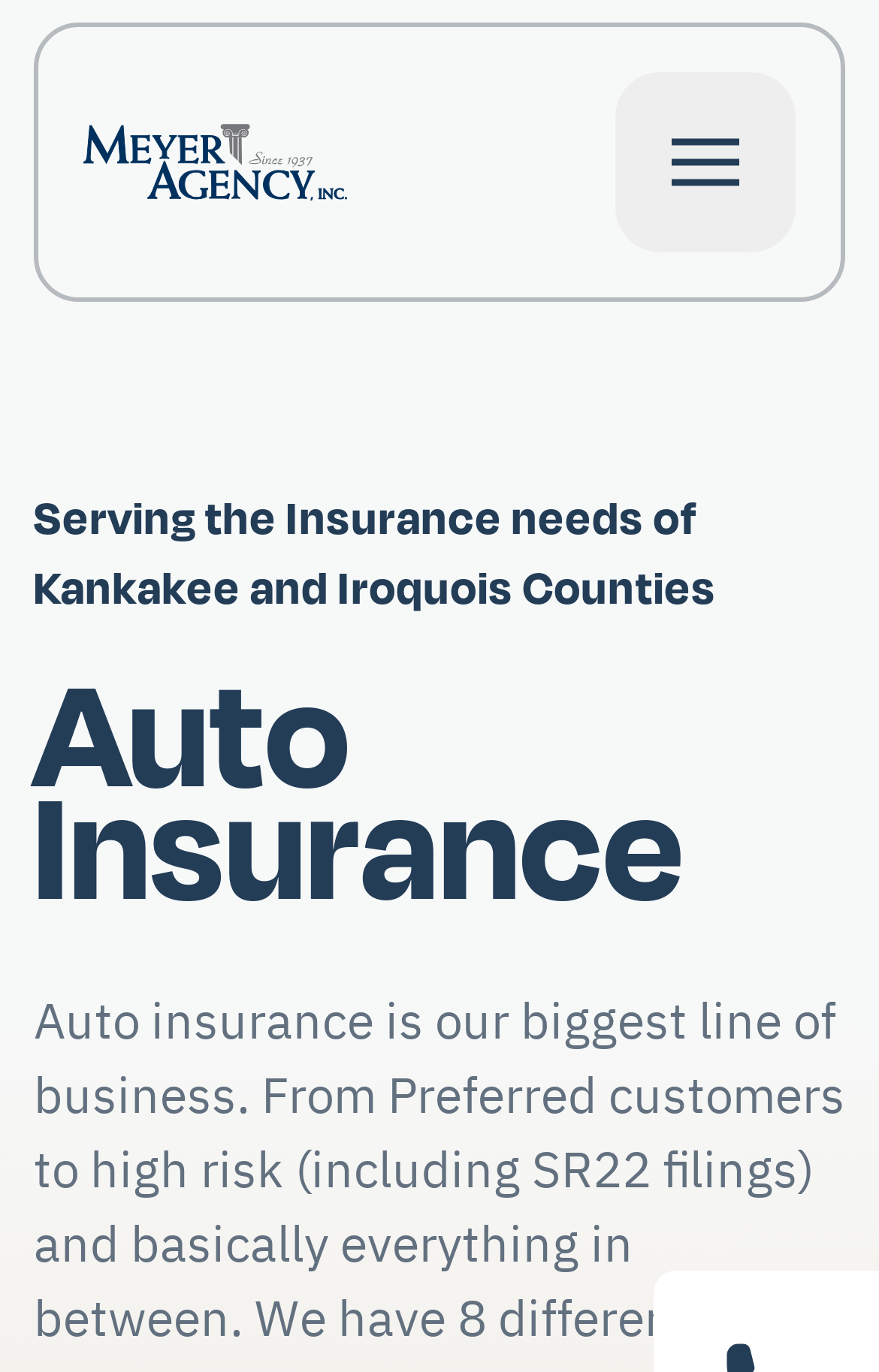Extract the bounding box coordinates of the UI element described: "aria-label="Open Menu"". Provide the coordinates in the format [left, top, right, bottom] with values ranging from 0 to 1.

[0.7, 0.053, 0.905, 0.184]